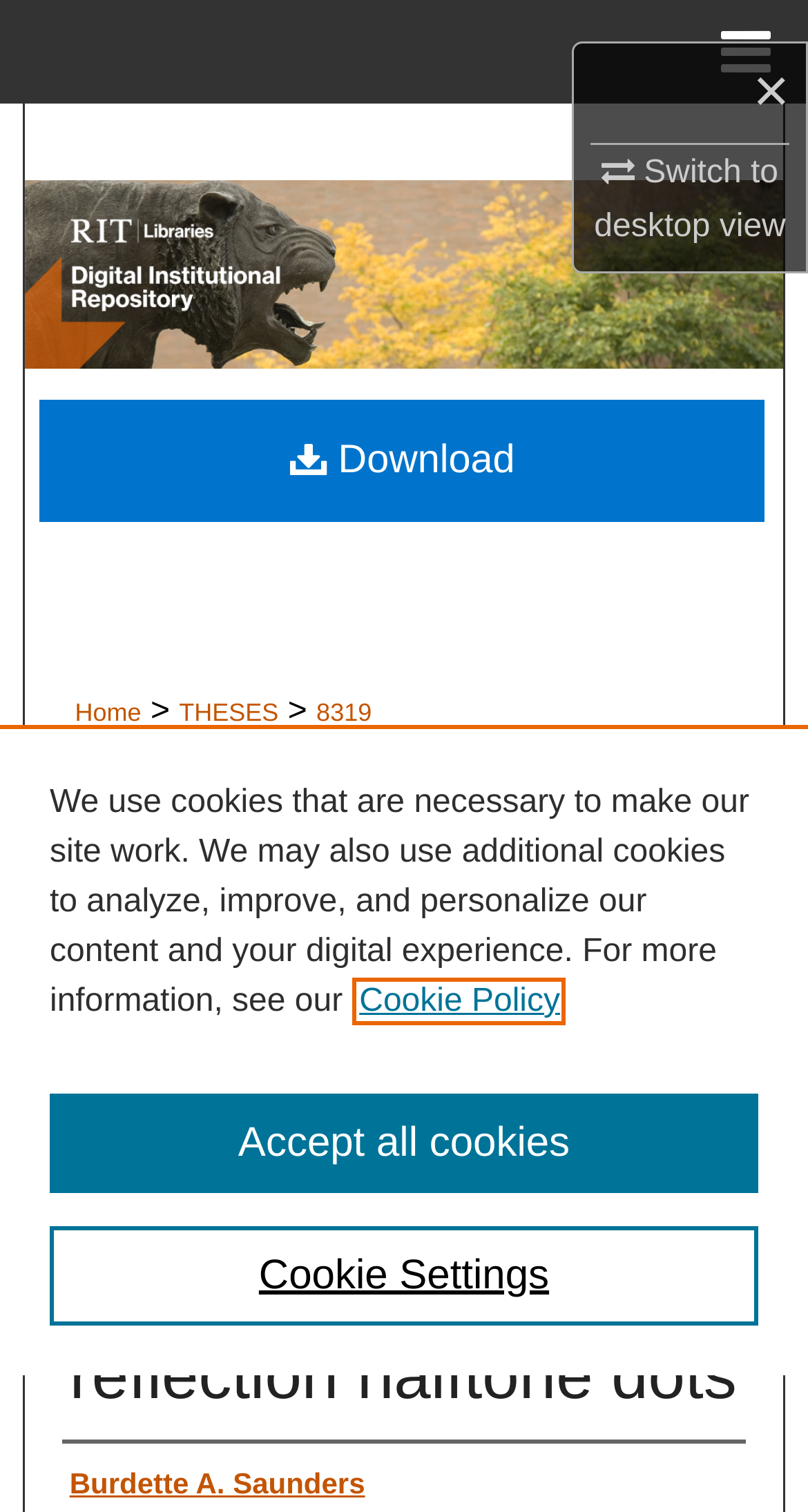Find the bounding box coordinates for the HTML element specified by: "Cookie Policy".

[0.445, 0.651, 0.693, 0.674]